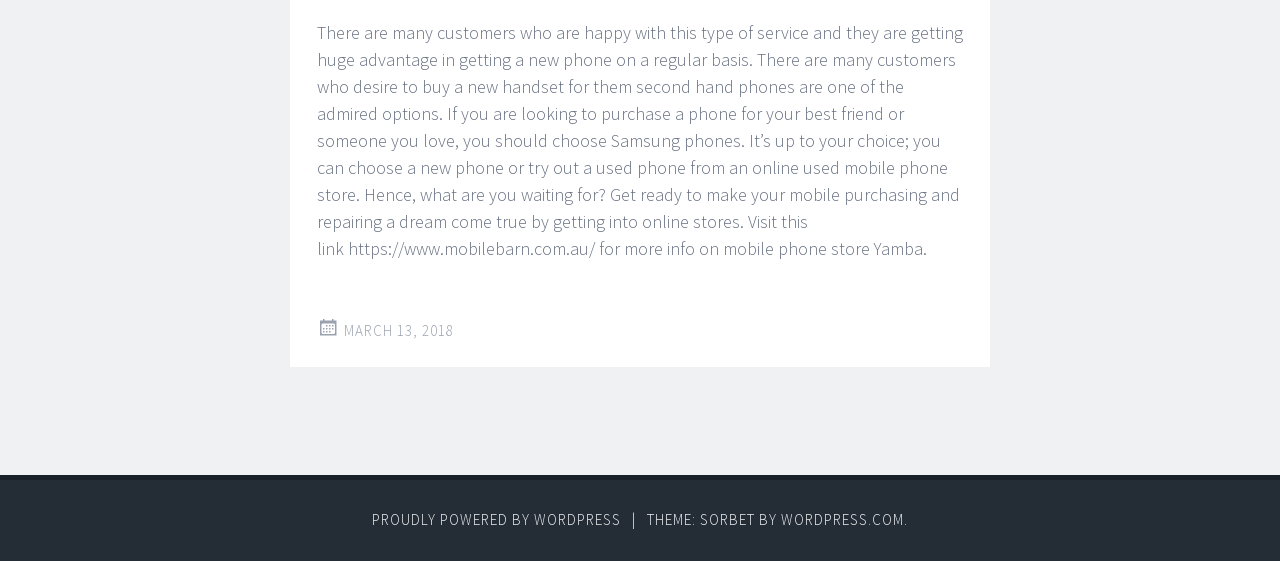Please provide a comprehensive answer to the question below using the information from the image: What platform is the webpage built on?

The webpage is built on WordPress, as indicated by the text 'PROUDLY POWERED BY WORDPRESS' and 'THEME: SORBET BY WORDPRESS.COM.' in the footer section.